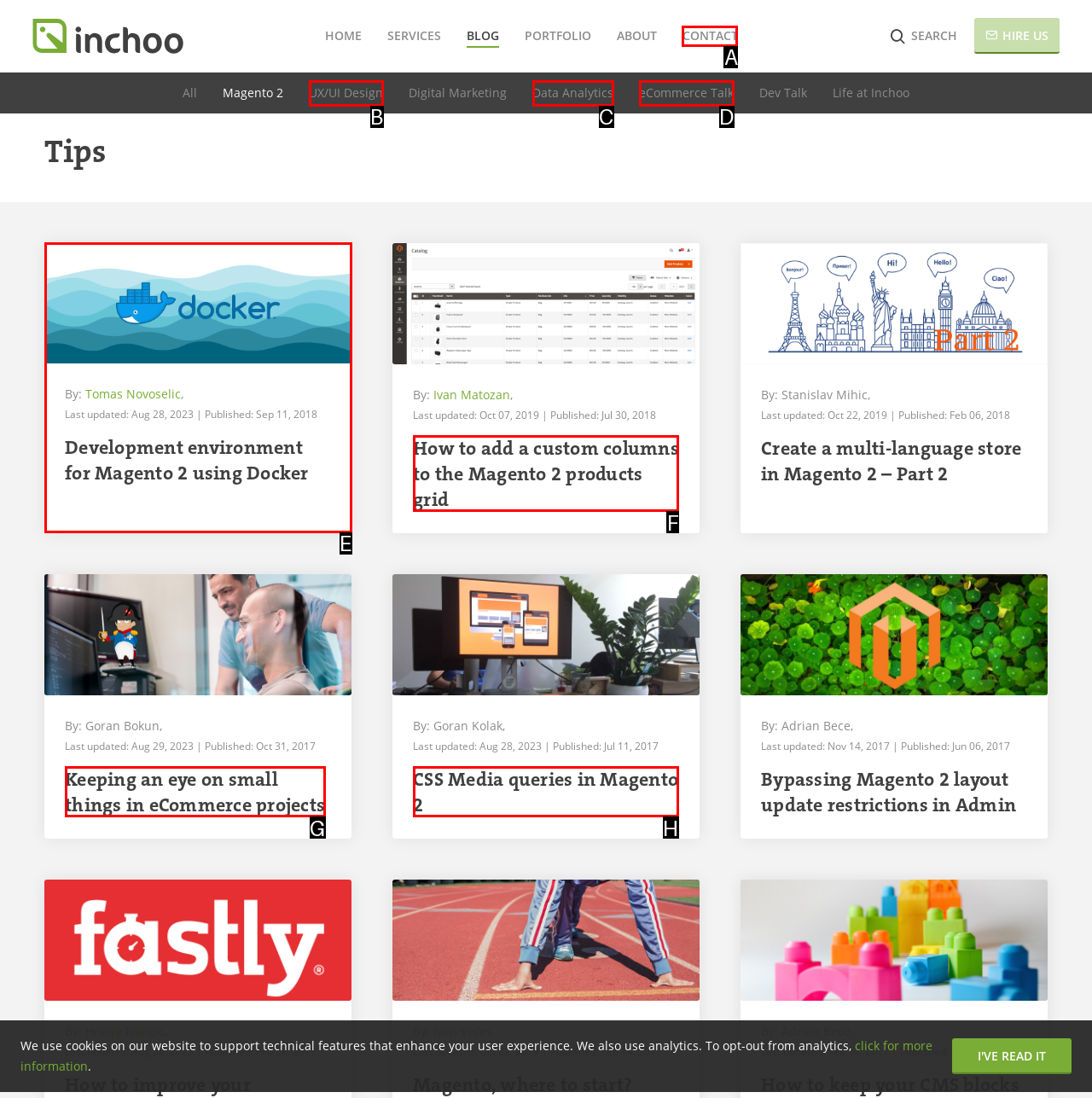Choose the letter that corresponds to the correct button to accomplish the task: View the 'Development environment for Magento 2 using Docker' article
Reply with the letter of the correct selection only.

E